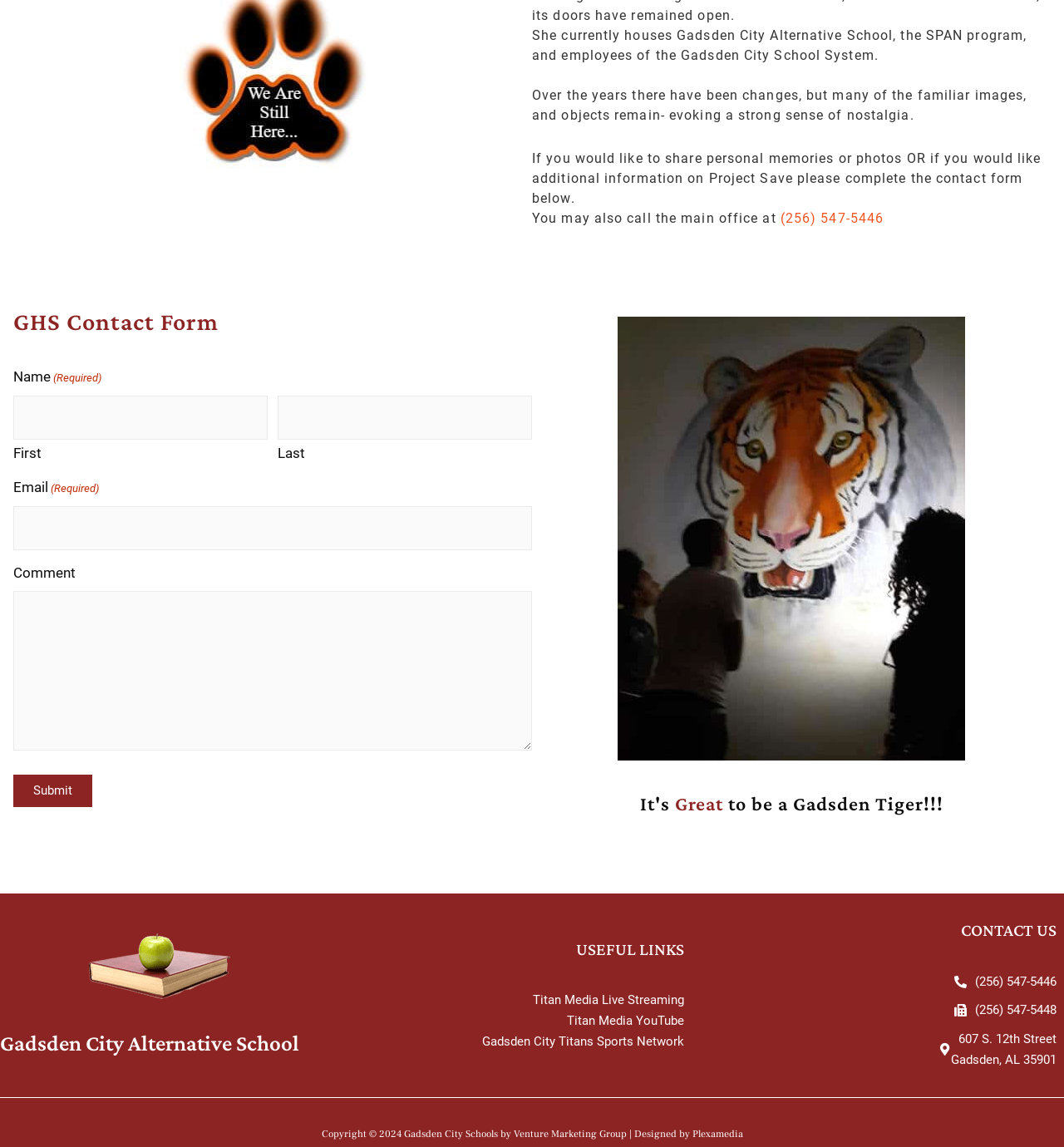What is the address of the school?
Please answer the question as detailed as possible based on the image.

The address can be found in the link element with the text '607 S. 12th Street Gadsden, AL 35901', which is located in the 'CONTACT US' section.